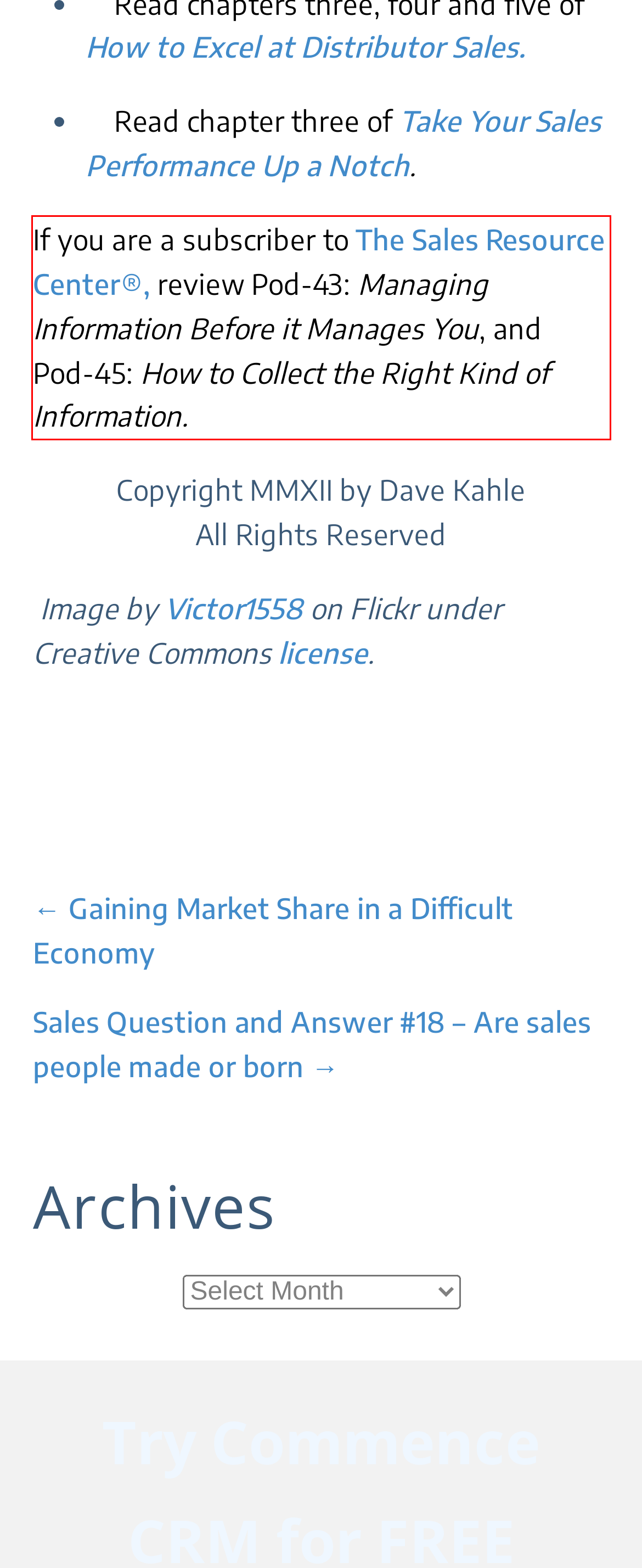Please perform OCR on the text content within the red bounding box that is highlighted in the provided webpage screenshot.

If you are a subscriber to The Sales Resource Center®, review Pod-43: Managing Information Before it Manages You, and Pod-45: How to Collect the Right Kind of Information.